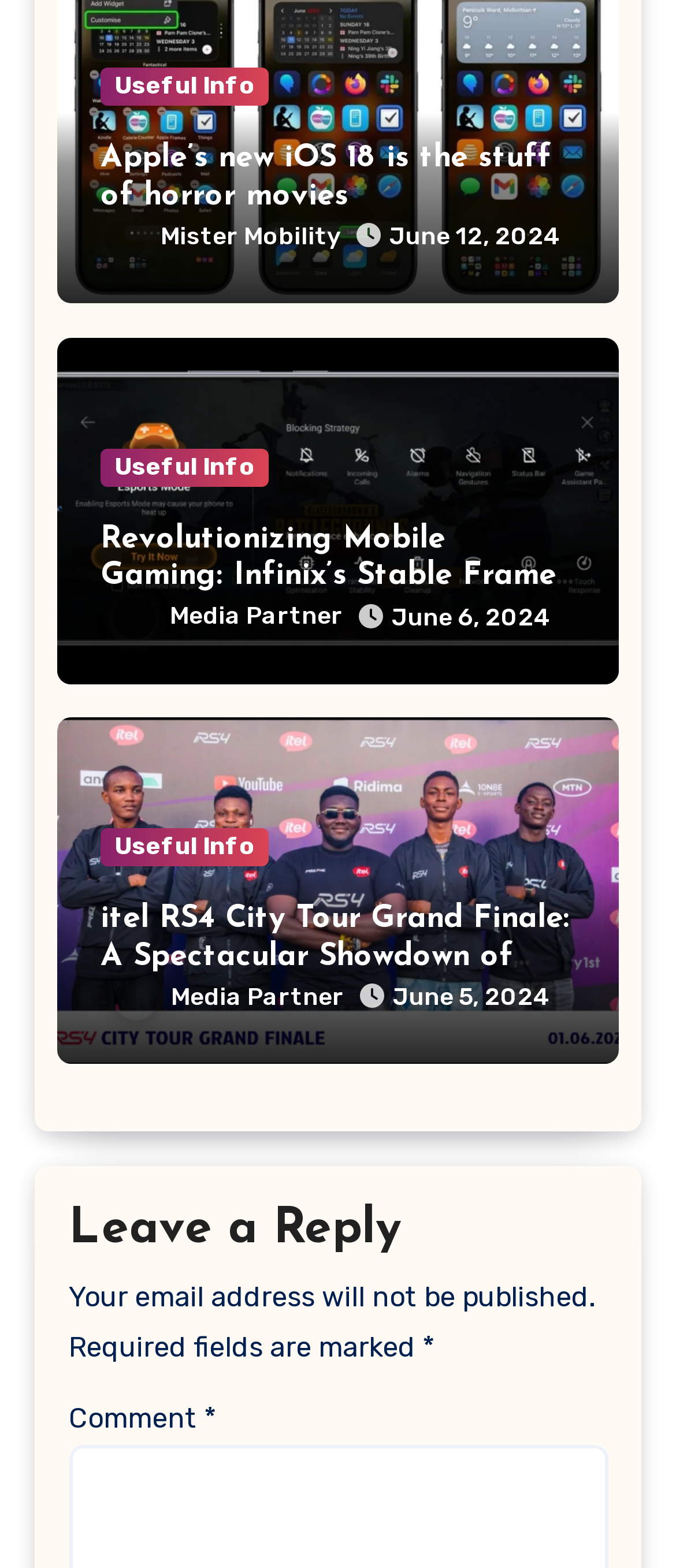Find the bounding box coordinates for the area that should be clicked to accomplish the instruction: "Click on the link 'Revolutionizing Mobile Gaming: Infinix’s Stable Frame-rate Engine and the Quest for Perfect Performance'".

[0.149, 0.333, 0.851, 0.426]